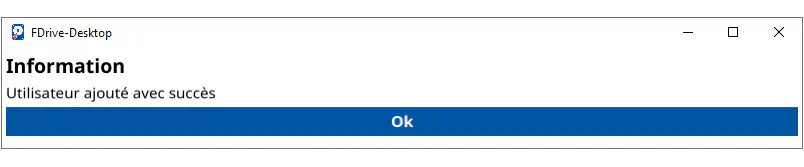What is the language of the message in the notification window?
Respond to the question with a single word or phrase according to the image.

French